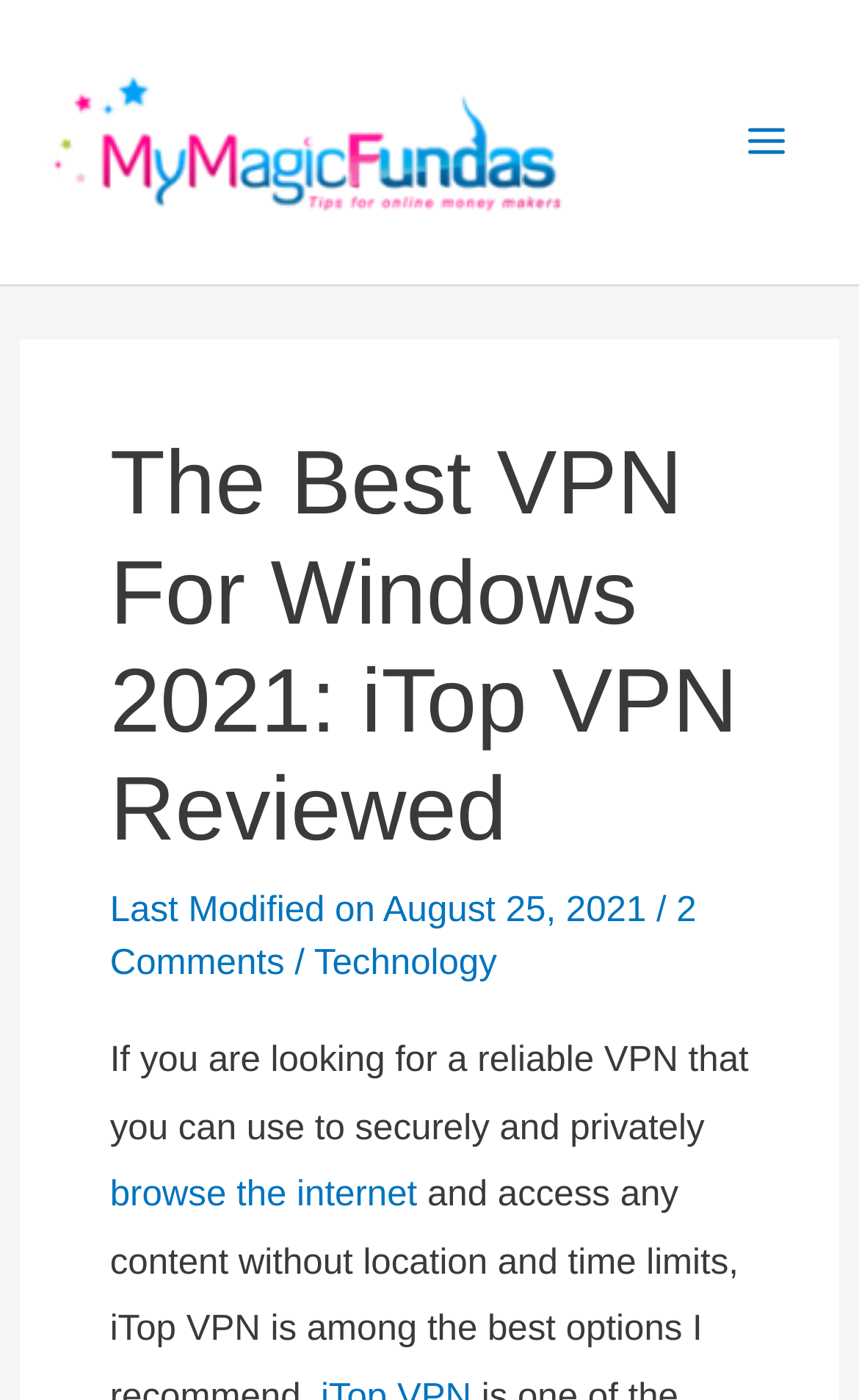What is the main heading of this webpage? Please extract and provide it.

The Best VPN For Windows 2021: iTop VPN Reviewed